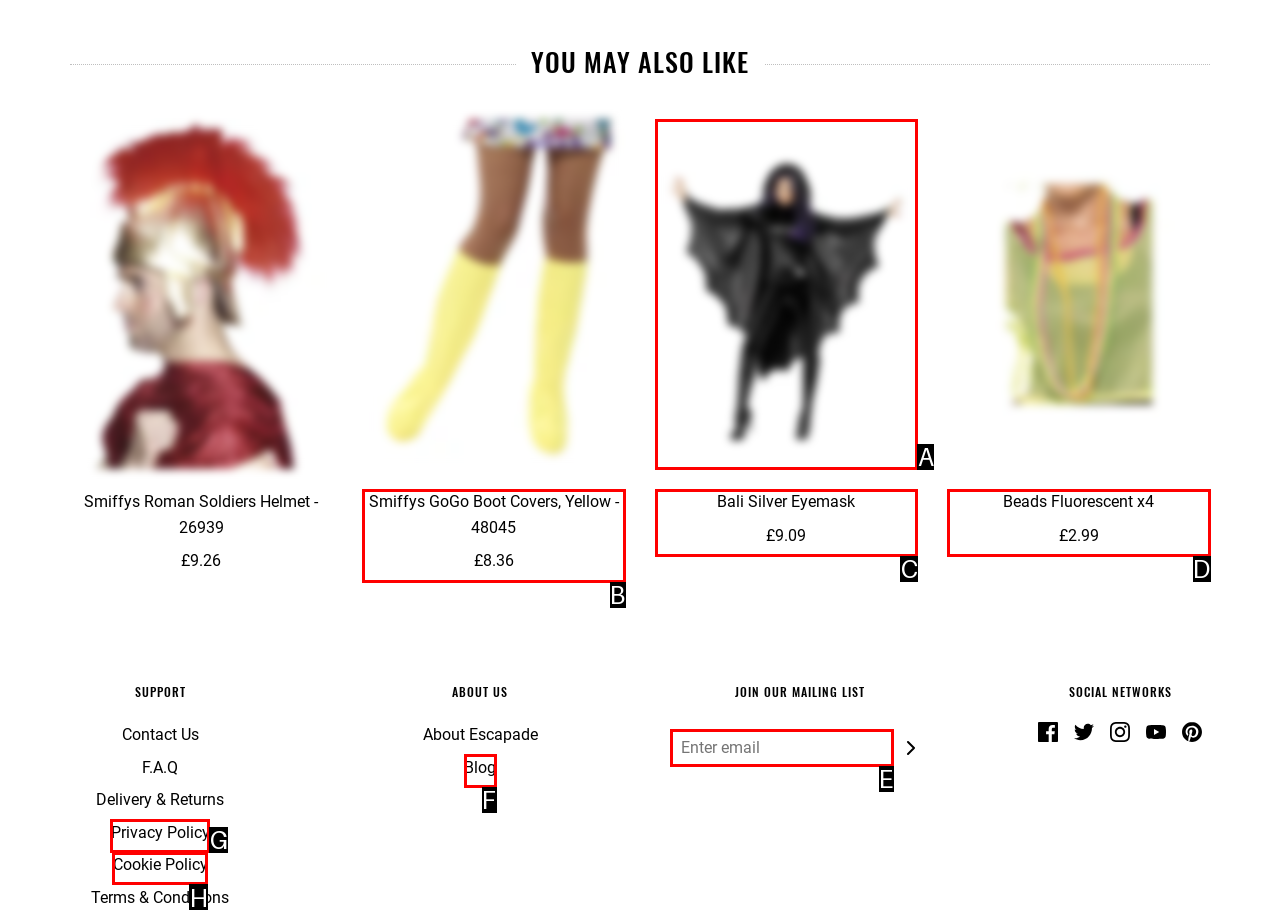Which lettered option should be clicked to achieve the task: Enter email in the textbox? Choose from the given choices.

E